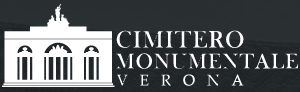Answer succinctly with a single word or phrase:
What does the logo of Cimitero Monumentale Verano emphasize?

Identity as a place of remembrance and artistic importance